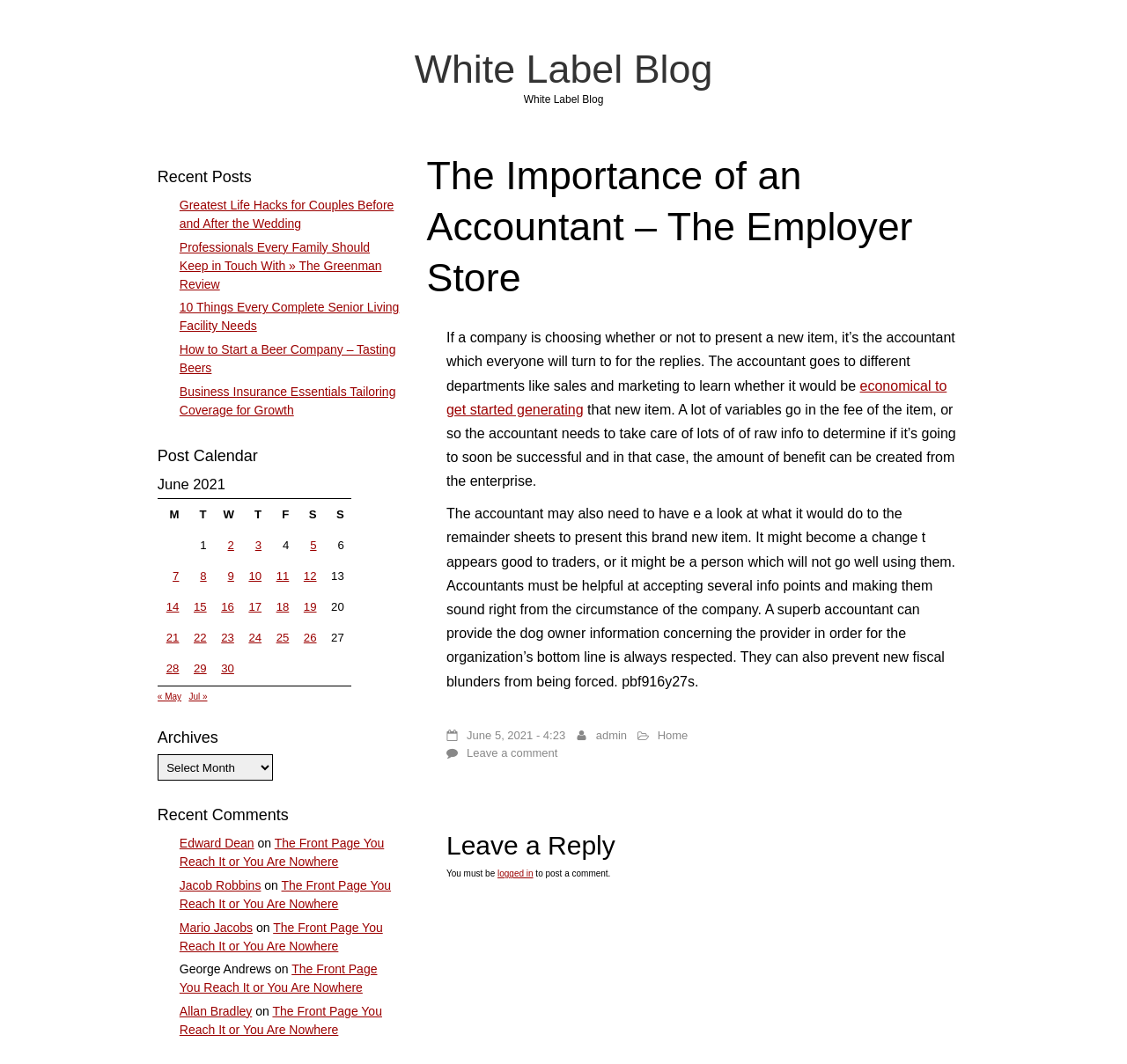Specify the bounding box coordinates of the area to click in order to execute this command: 'view recent posts'. The coordinates should consist of four float numbers ranging from 0 to 1, and should be formatted as [left, top, right, bottom].

[0.14, 0.156, 0.355, 0.182]